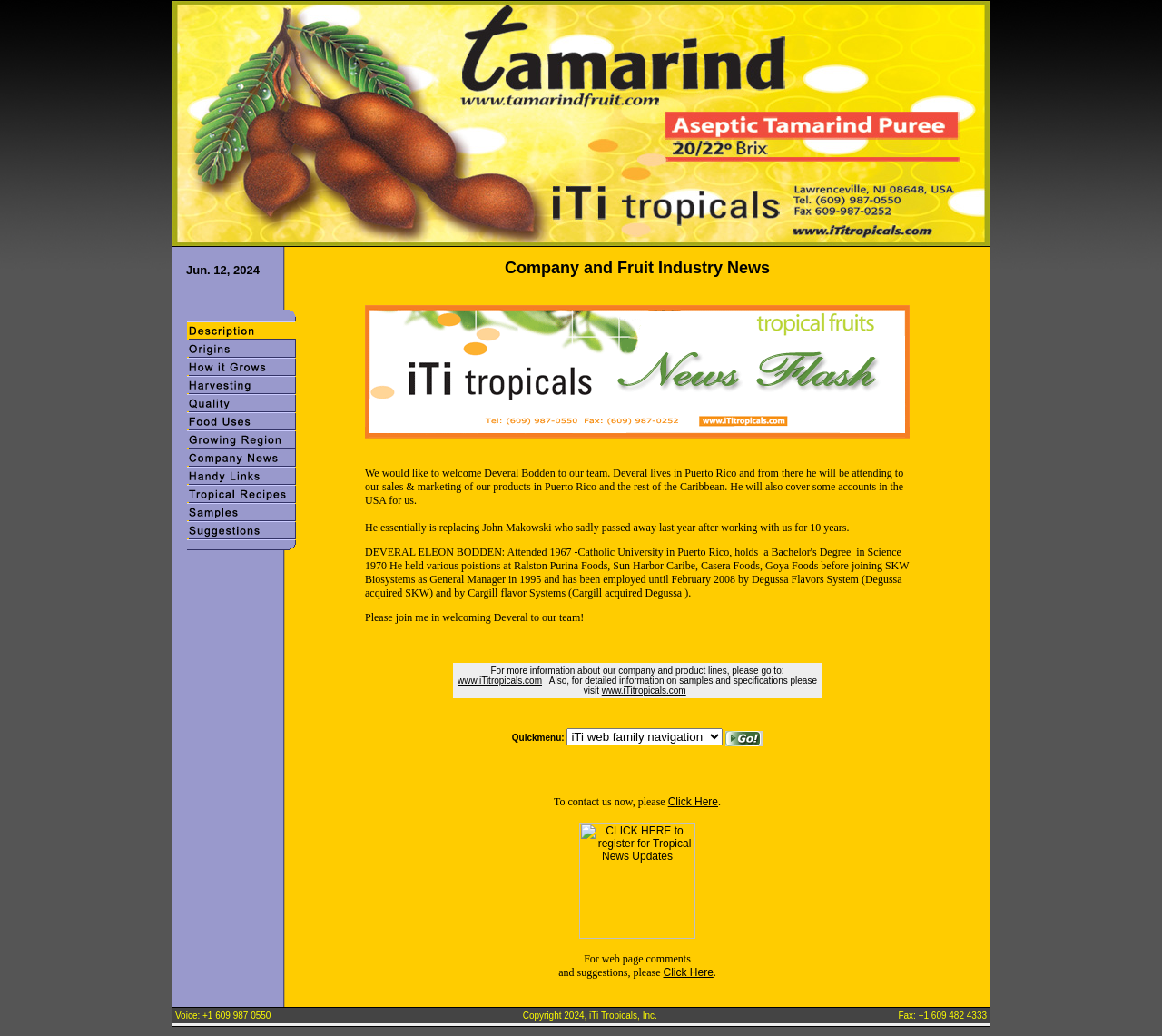Please identify the bounding box coordinates of the element that needs to be clicked to execute the following command: "Click on the link to provide web page comments and suggestions". Provide the bounding box using four float numbers between 0 and 1, formatted as [left, top, right, bottom].

[0.571, 0.932, 0.614, 0.945]